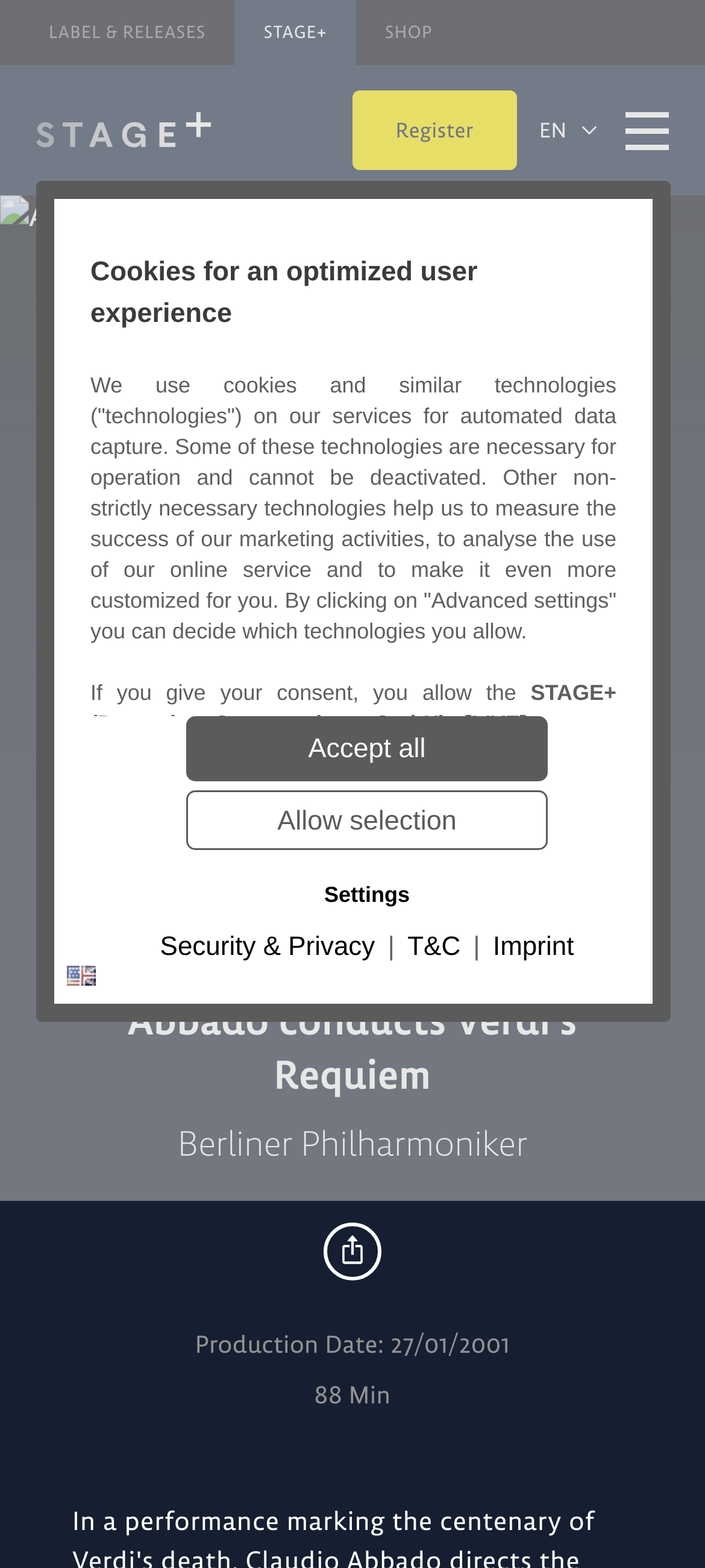Pinpoint the bounding box coordinates of the element to be clicked to execute the instruction: "Click the 'More Information' button".

[0.618, 0.556, 0.731, 0.607]